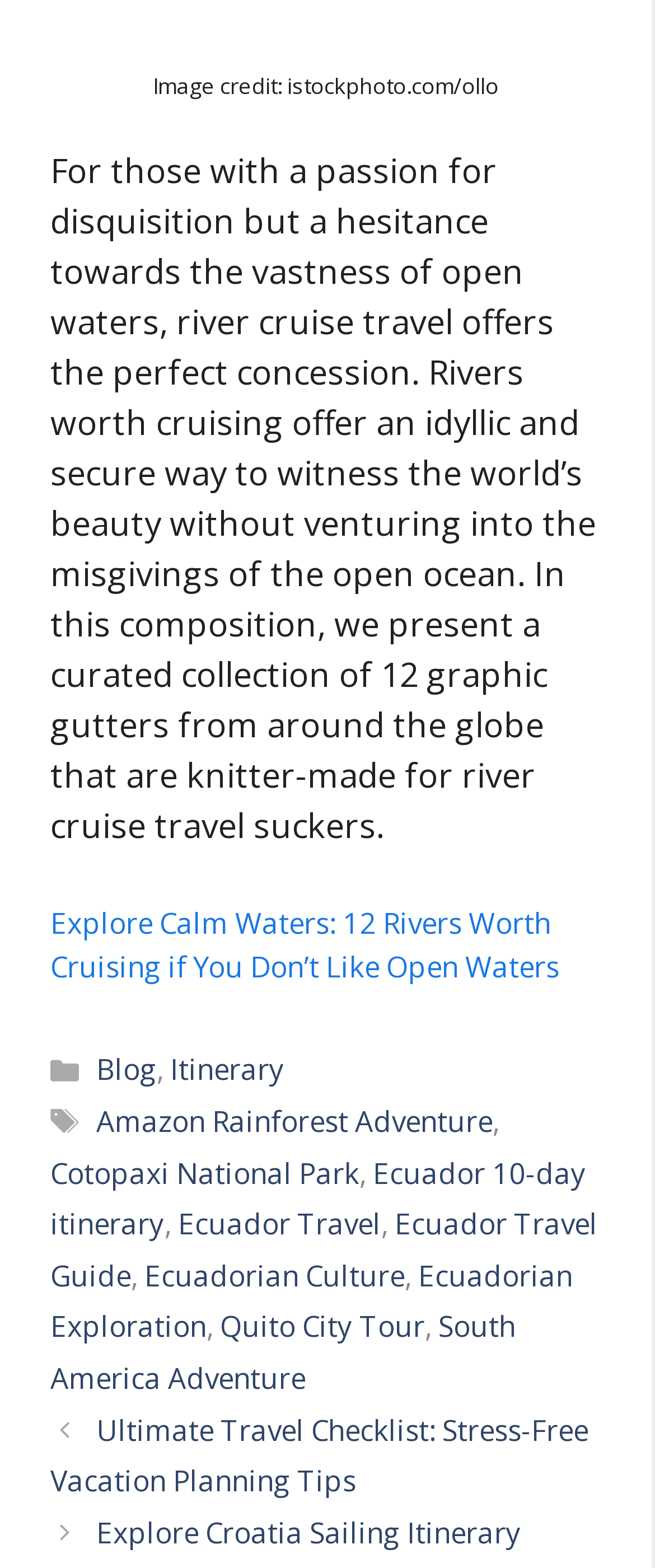What type of content is presented in the webpage?
Examine the image and give a concise answer in one word or a short phrase.

Travel guide